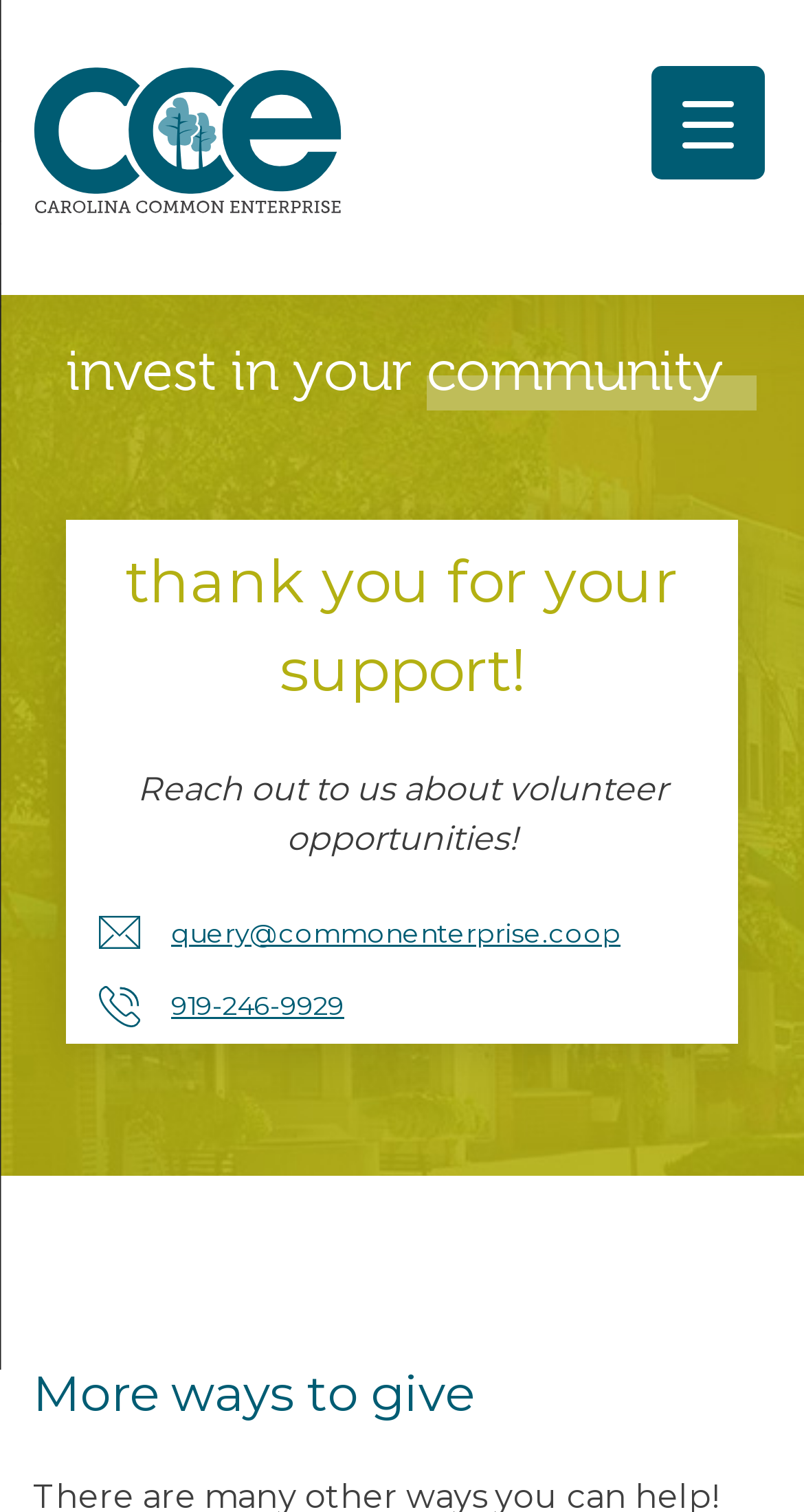Write an exhaustive caption that covers the webpage's main aspects.

The webpage is titled "Invest in Community - Carolina Common Enterprise" and has a prominent link to "Carolina Common Enterprise" at the top left corner. Below this link, there is a large heading that reads "Invest in your community" spanning almost the entire width of the page. 

Further down, there is another heading that says "Thank you for your support!" which is also centered on the page. 

On the left side of the page, there is a section with a static text that says "Reach out to us about volunteer opportunities!" accompanied by an envelope icon and a link to an email address "query@commonenterprise.coop". Below this, there is a phone icon with a link to a phone number "919-246-9929". 

At the bottom of the page, there is a heading that says "More ways to give" which is centered and takes up most of the width of the page. 

On the top right corner, there is a button labeled "Menu Trigger" that controls a menu container.